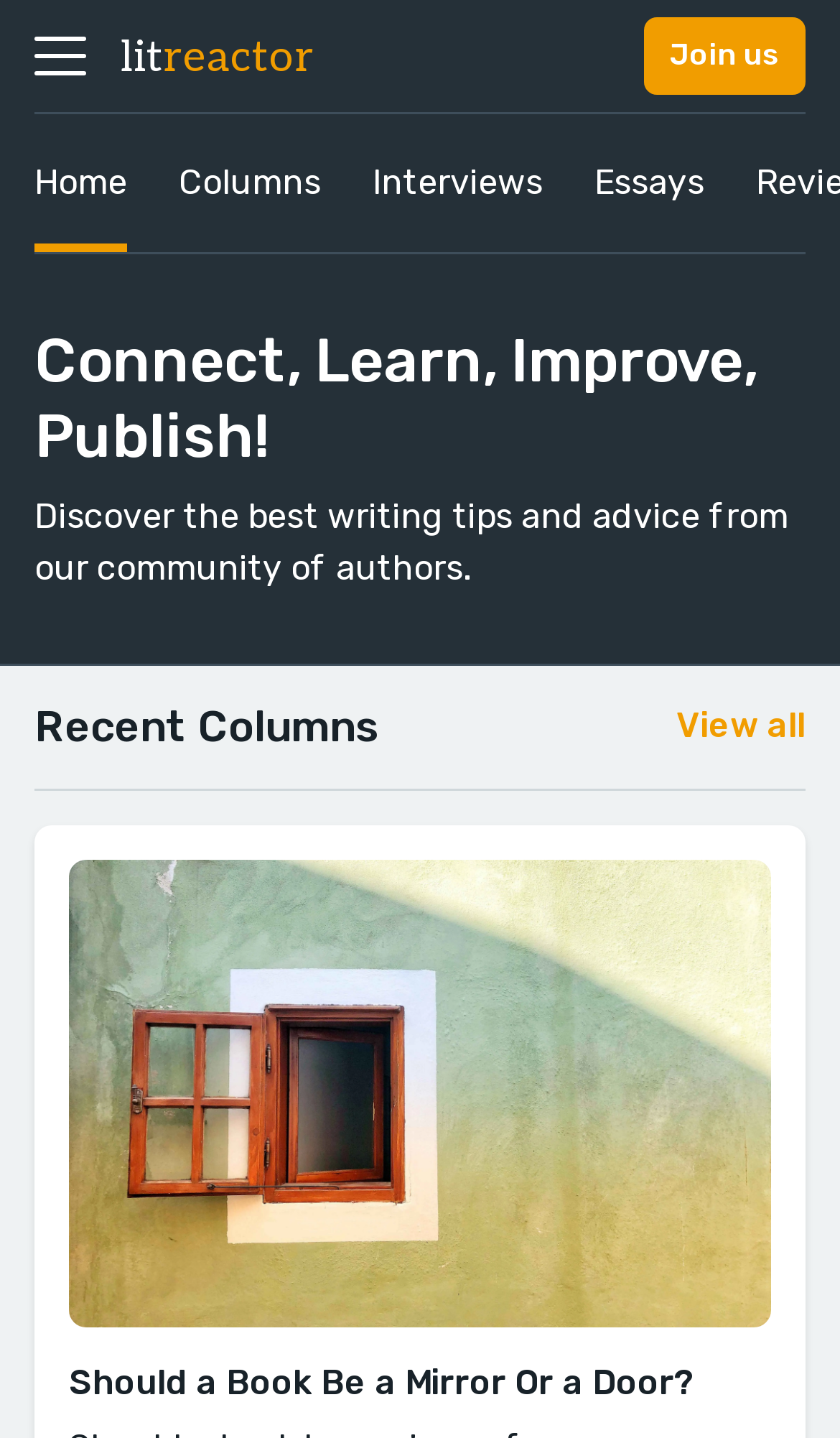Identify the bounding box coordinates of the specific part of the webpage to click to complete this instruction: "Go to the 'Home' page".

[0.041, 0.079, 0.151, 0.175]